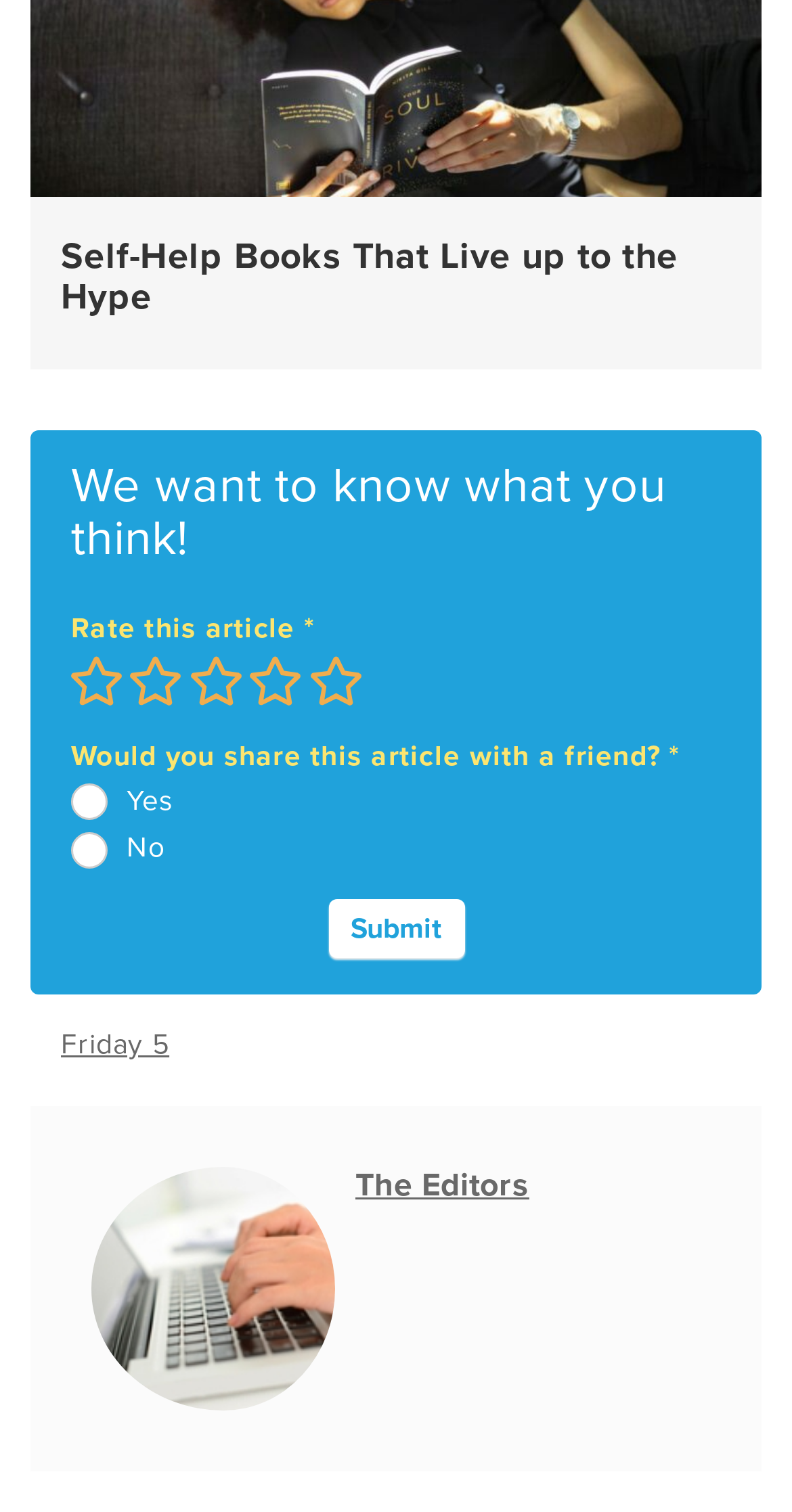Using the format (top-left x, top-left y, bottom-right x, bottom-right y), and given the element description, identify the bounding box coordinates within the screenshot: Submit

[0.414, 0.595, 0.586, 0.633]